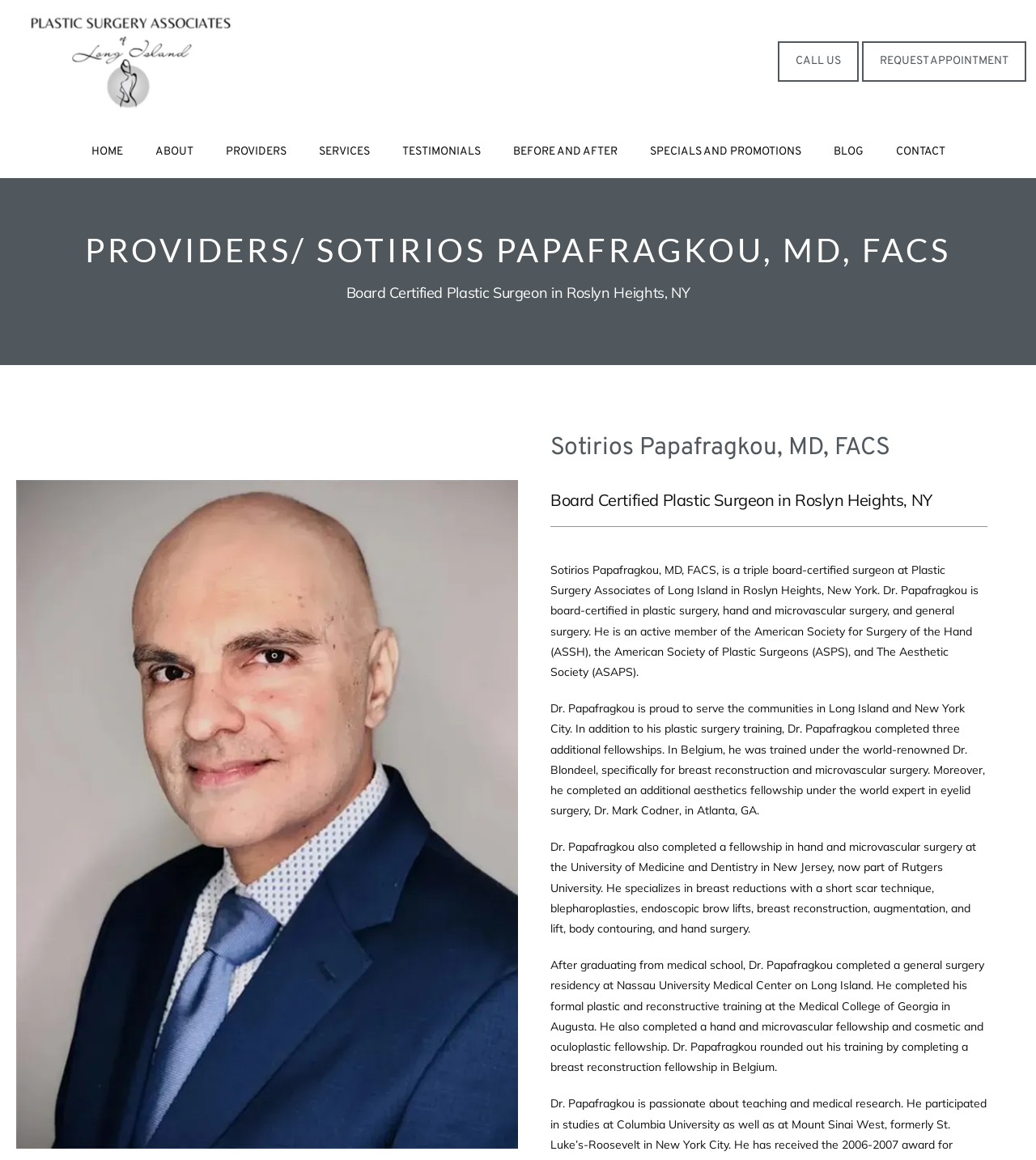Point out the bounding box coordinates of the section to click in order to follow this instruction: "Read more about Christopher White to Lead S.F. Bicycle Coalition".

None